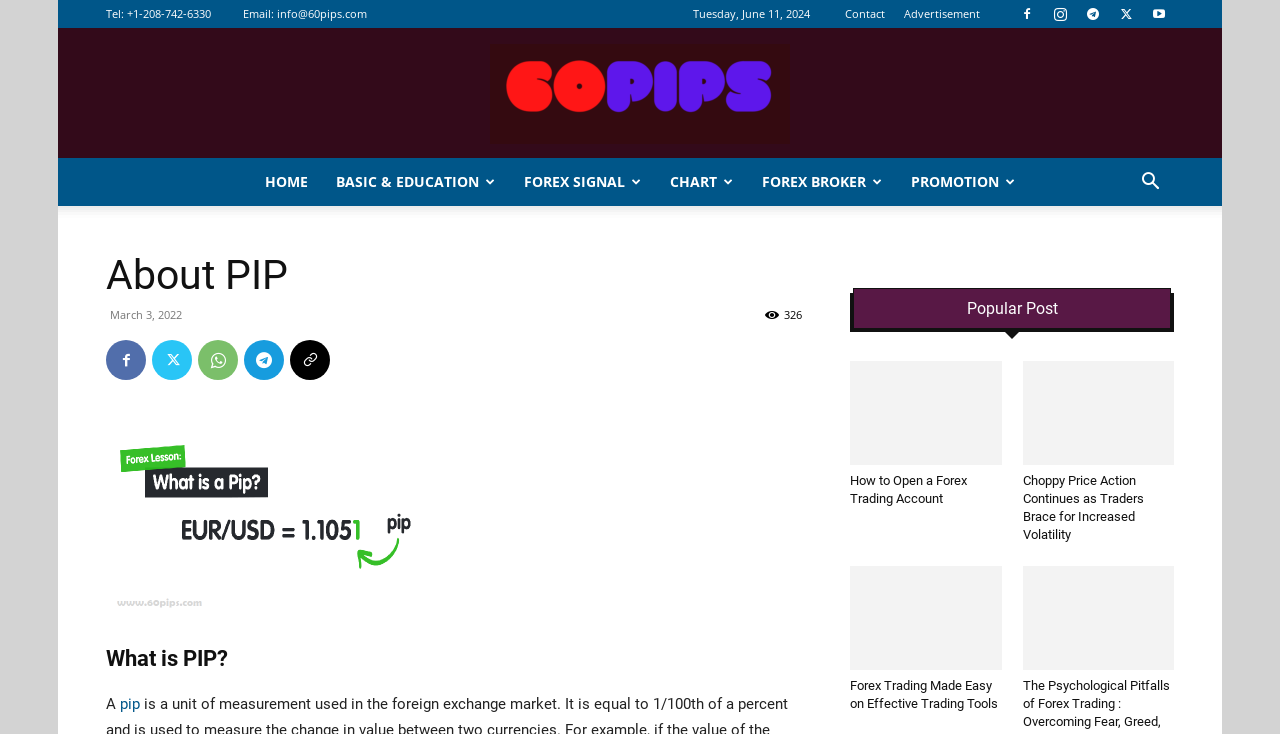Please specify the bounding box coordinates of the clickable region to carry out the following instruction: "Check the 'Popular Post'". The coordinates should be four float numbers between 0 and 1, in the format [left, top, right, bottom].

[0.666, 0.392, 0.915, 0.448]